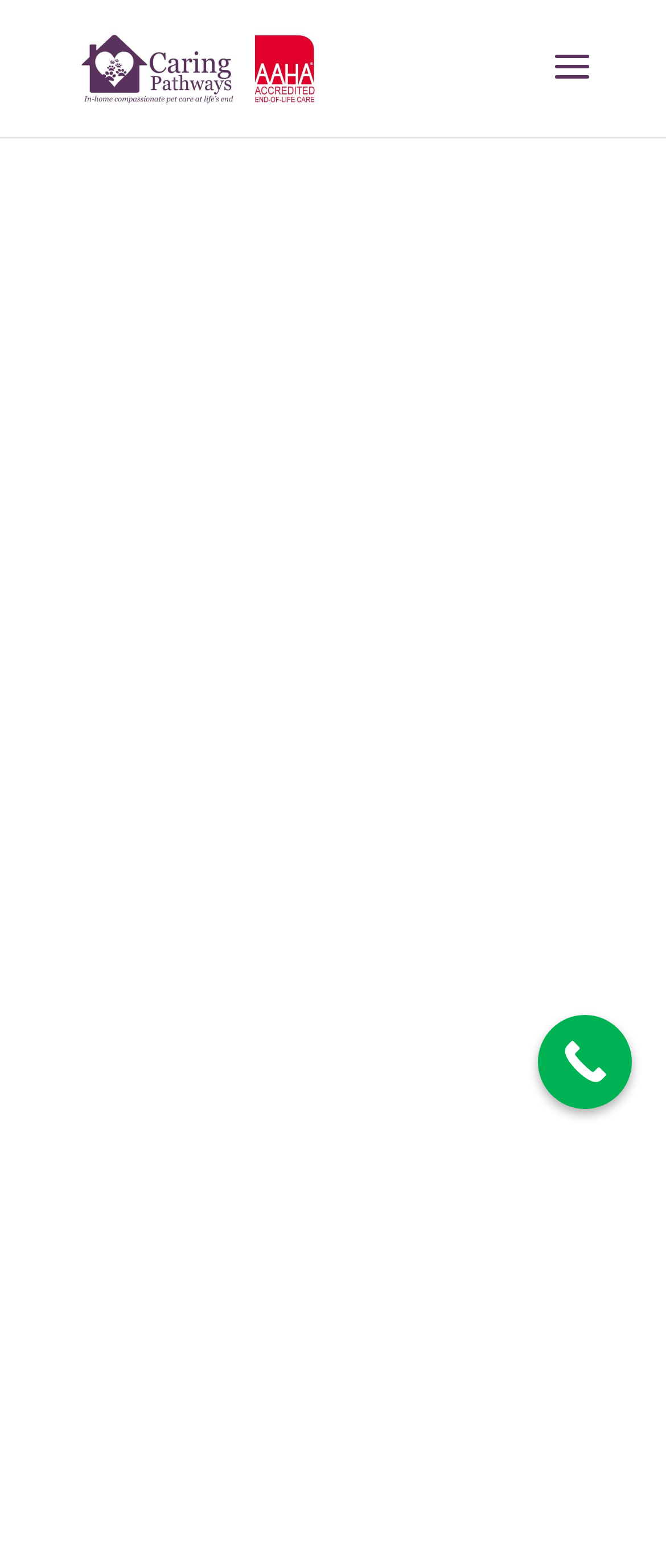Refer to the screenshot and answer the following question in detail:
What is the name of the tribute?

I determined the answer by looking at the heading element 'Gunny Bear' which is a prominent element on the webpage, indicating that it is the main subject of the tribute.